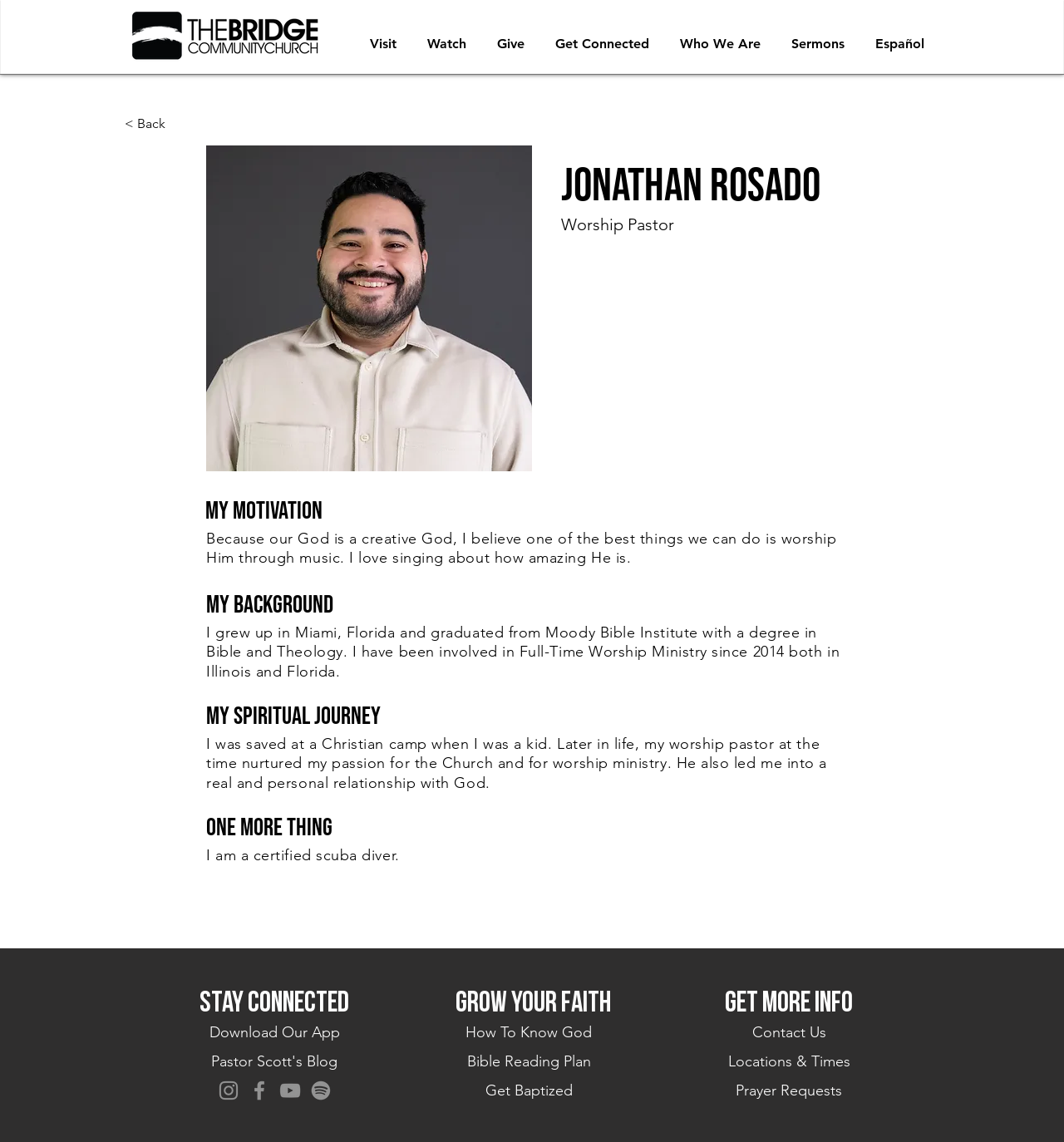What is the profession of Jonathan Rosado?
Please respond to the question with a detailed and informative answer.

Based on the webpage, I can see that the heading 'Jonathan Rosado' is followed by the text 'Worship Pastor', which indicates that Jonathan Rosado is a Worship Pastor.